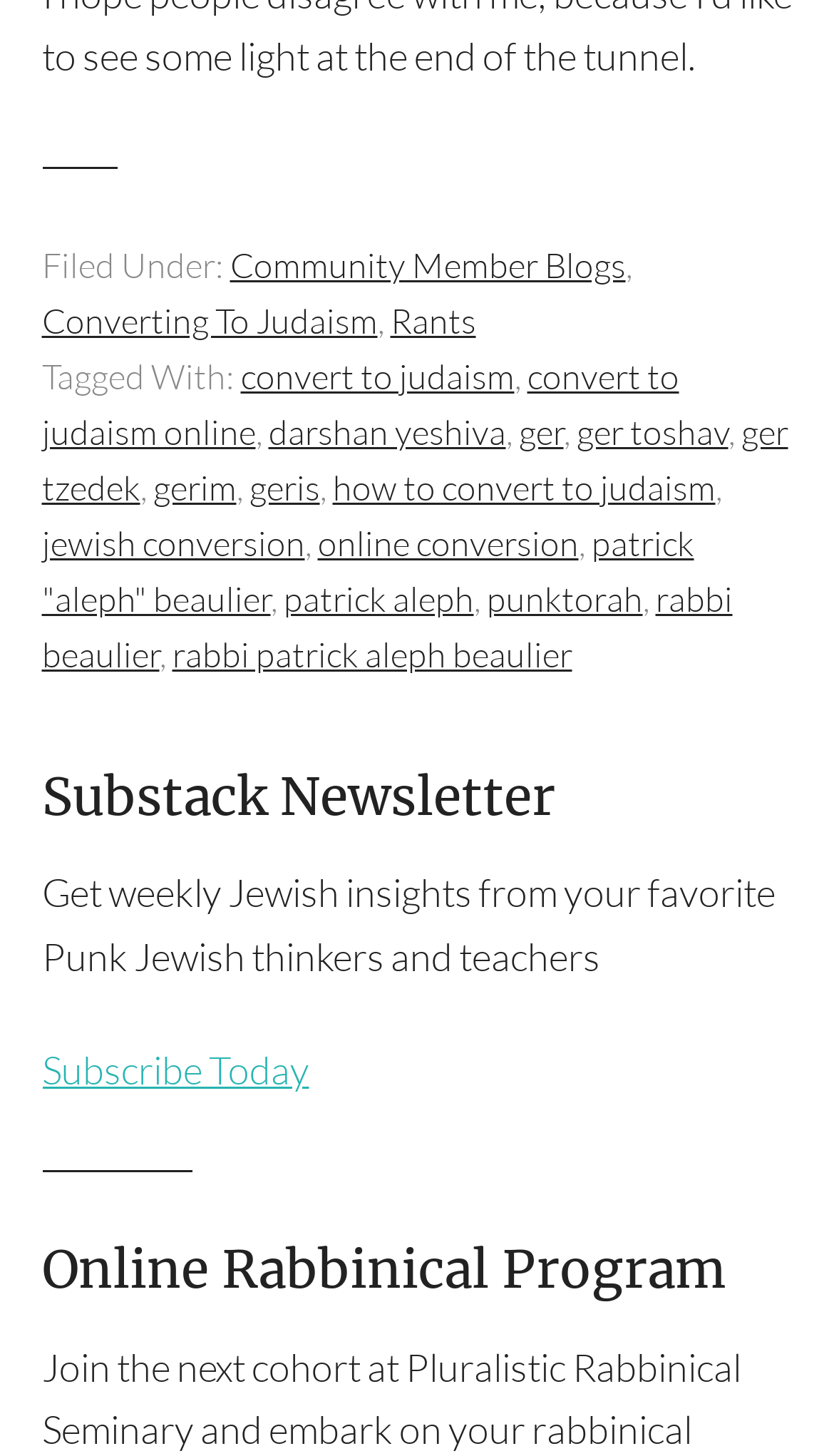Please provide a one-word or phrase answer to the question: 
What is the category of the blog post?

Converting To Judaism